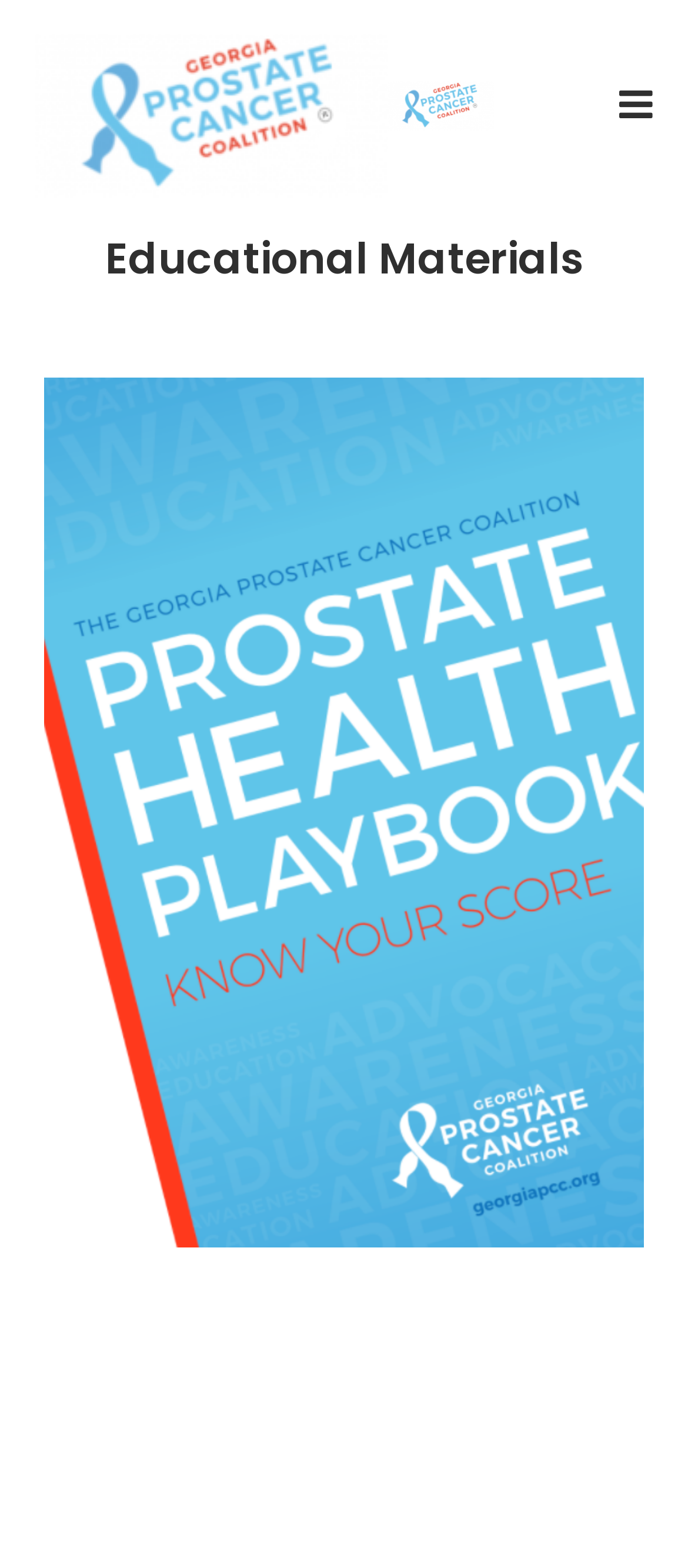Is the link with the heading 'Educational Materials' a dropdown menu?
Answer the question in a detailed and comprehensive manner.

The link with the heading 'Educational Materials' has a bounding box coordinate of [0.064, 0.241, 0.936, 0.796], which suggests that it is a long link that takes up most of the page. There is no indication of a dropdown menu, so it is likely a single link.